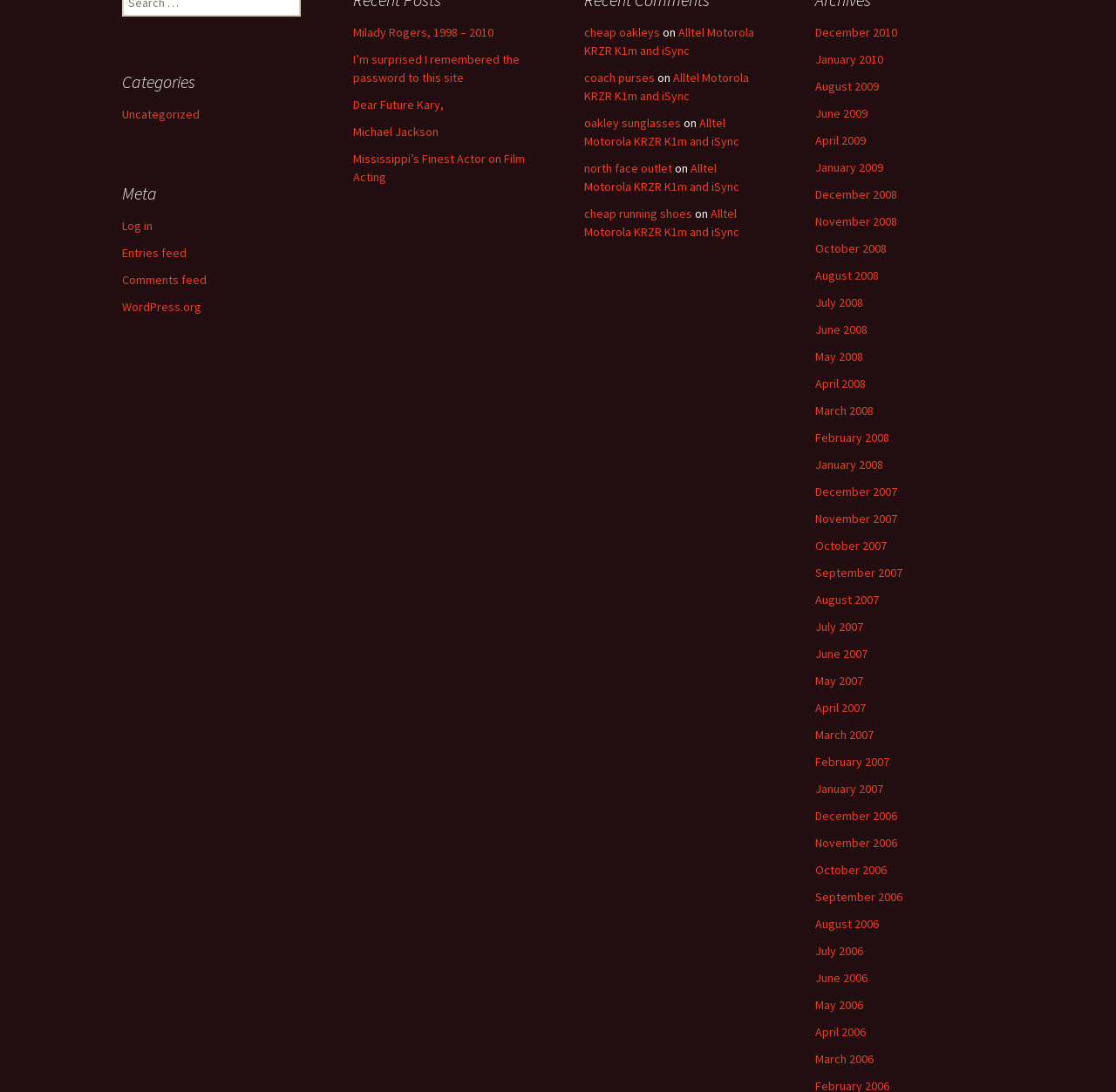What is the earliest year listed on the webpage?
Identify the answer in the screenshot and reply with a single word or phrase.

2006